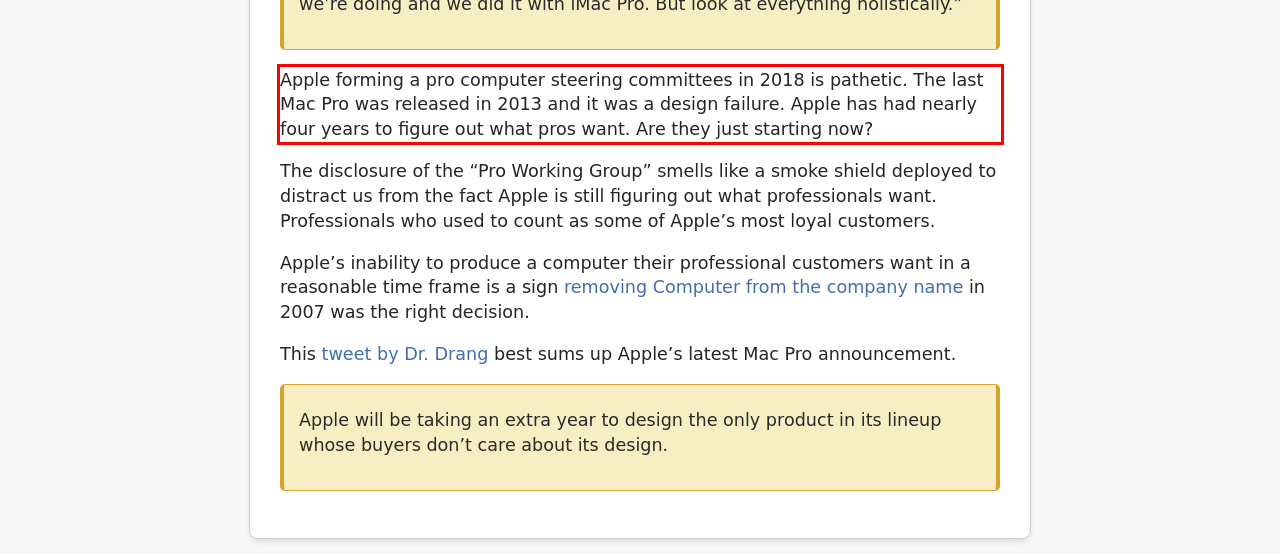Please take the screenshot of the webpage, find the red bounding box, and generate the text content that is within this red bounding box.

Apple forming a pro computer steering committees in 2018 is pathetic. The last Mac Pro was released in 2013 and it was a design failure. Apple has had nearly four years to figure out what pros want. Are they just starting now?